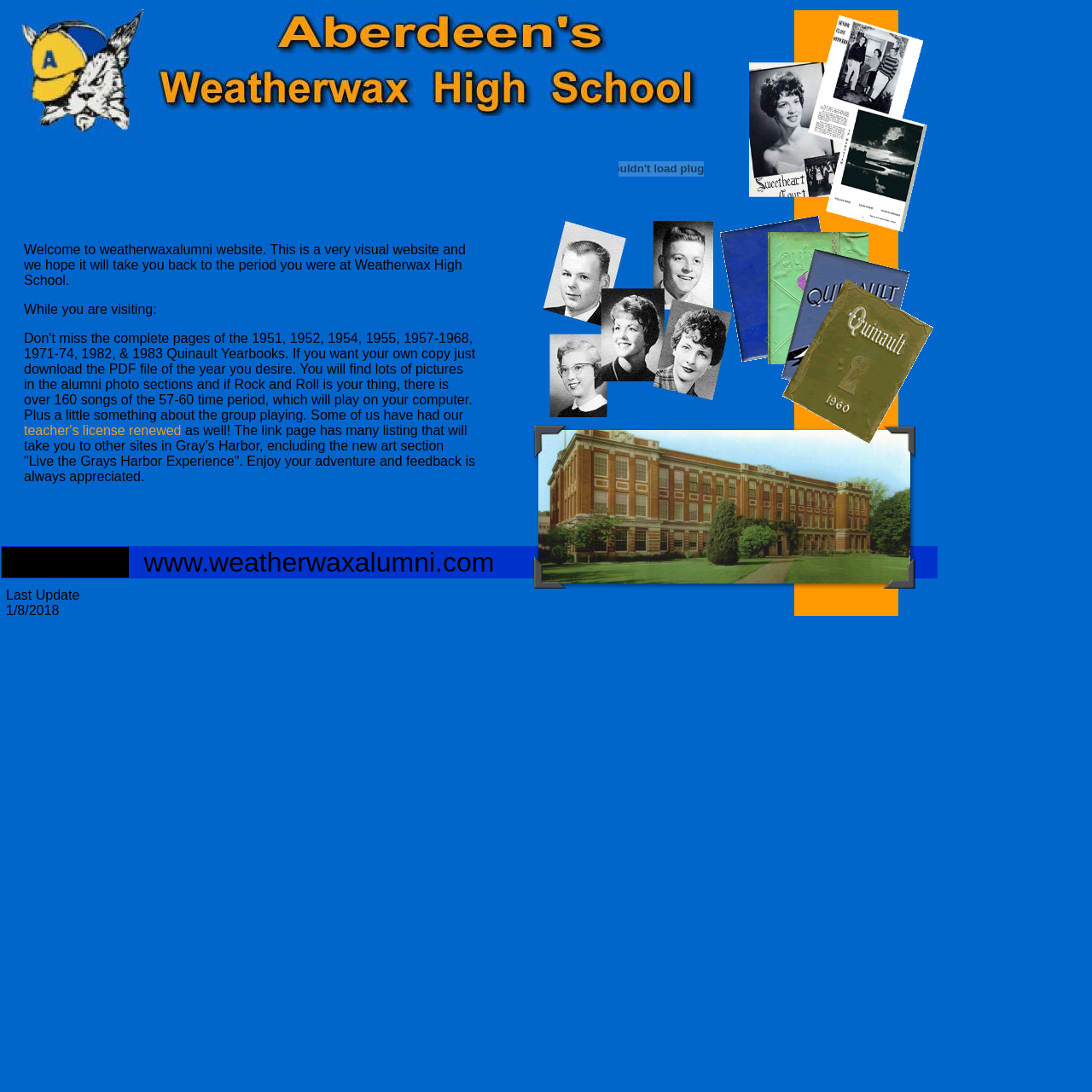Determine the bounding box coordinates for the UI element described. Format the coordinates as (top-left x, top-left y, bottom-right x, bottom-right y) and ensure all values are between 0 and 1. Element description: teacher's license renewed

[0.022, 0.388, 0.166, 0.401]